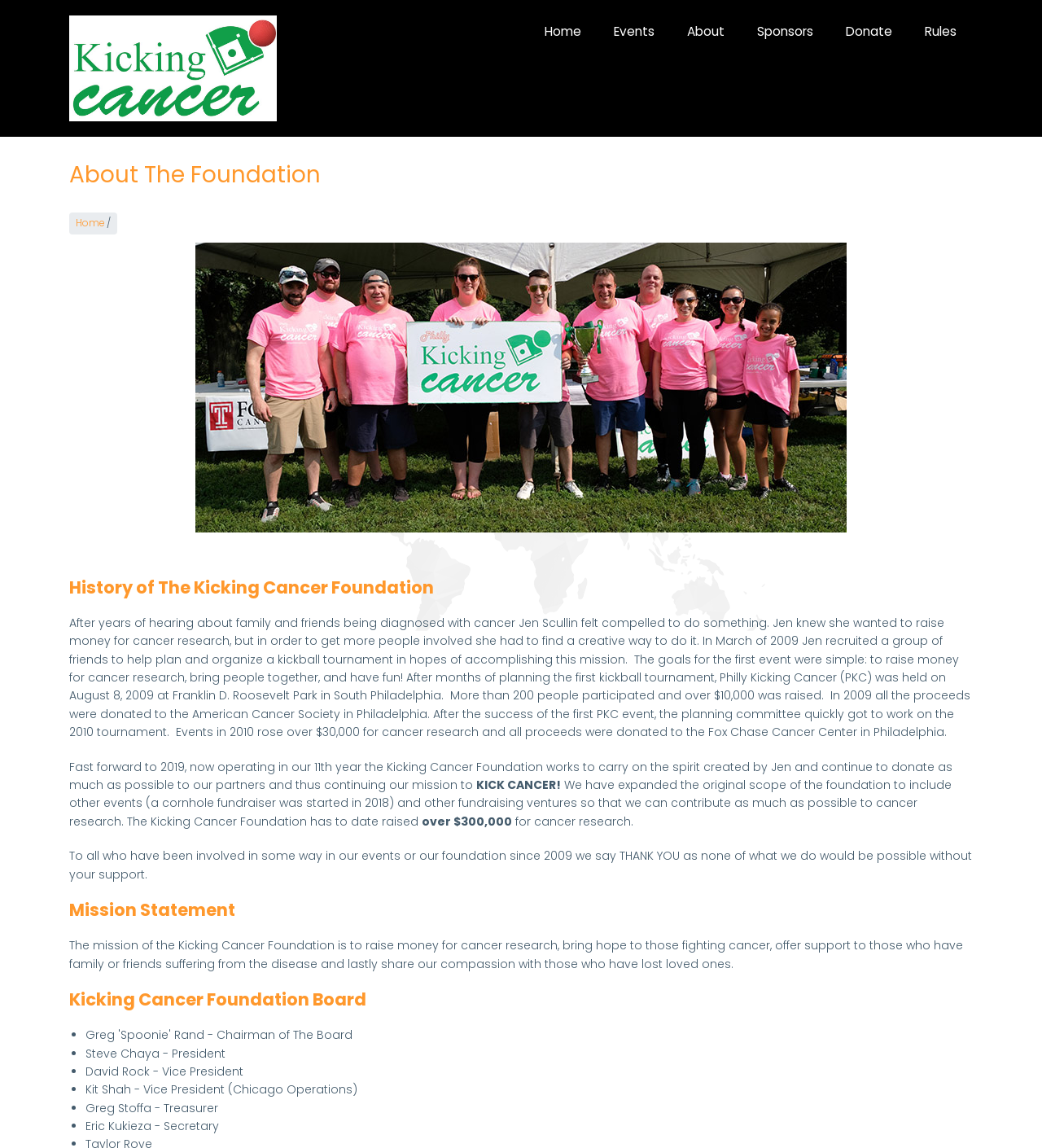Show the bounding box coordinates for the HTML element described as: "Sponsors".

[0.711, 0.005, 0.796, 0.05]